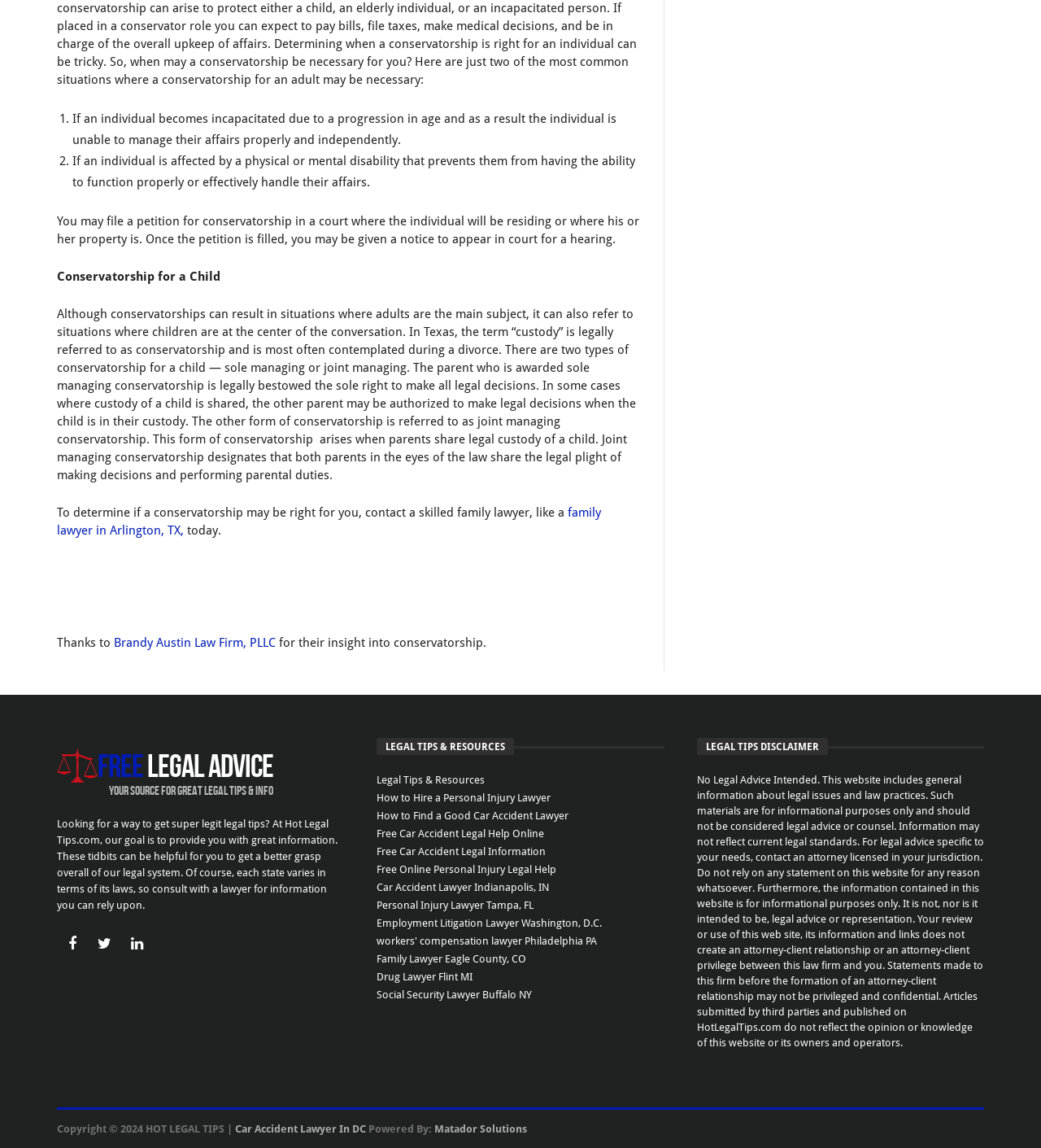Determine the bounding box coordinates of the UI element that matches the following description: "Legal Tips & Resources". The coordinates should be four float numbers between 0 and 1 in the format [left, top, right, bottom].

[0.362, 0.673, 0.638, 0.688]